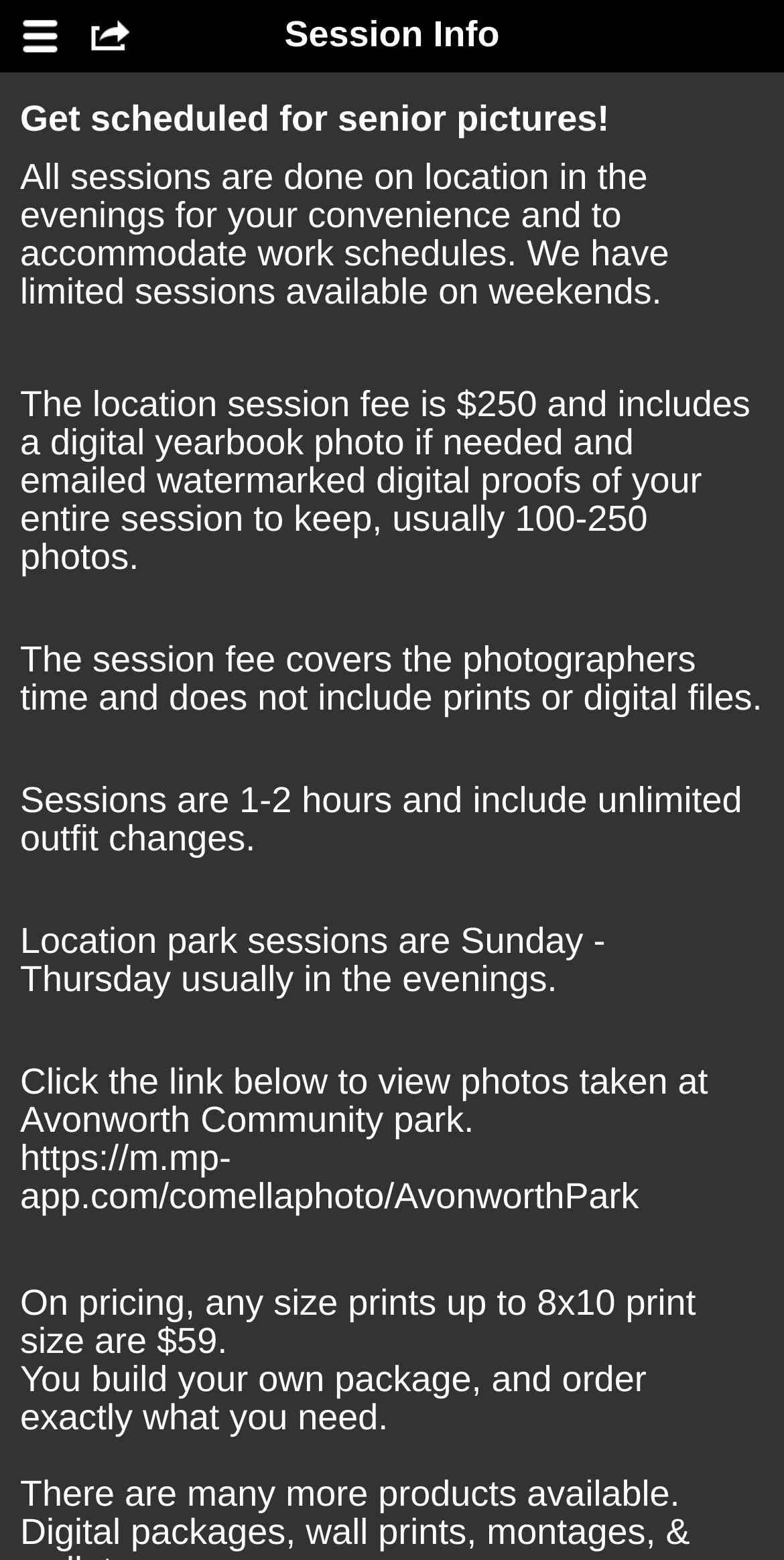Give a one-word or short phrase answer to this question: 
How long do senior picture sessions typically last?

1-2 hours